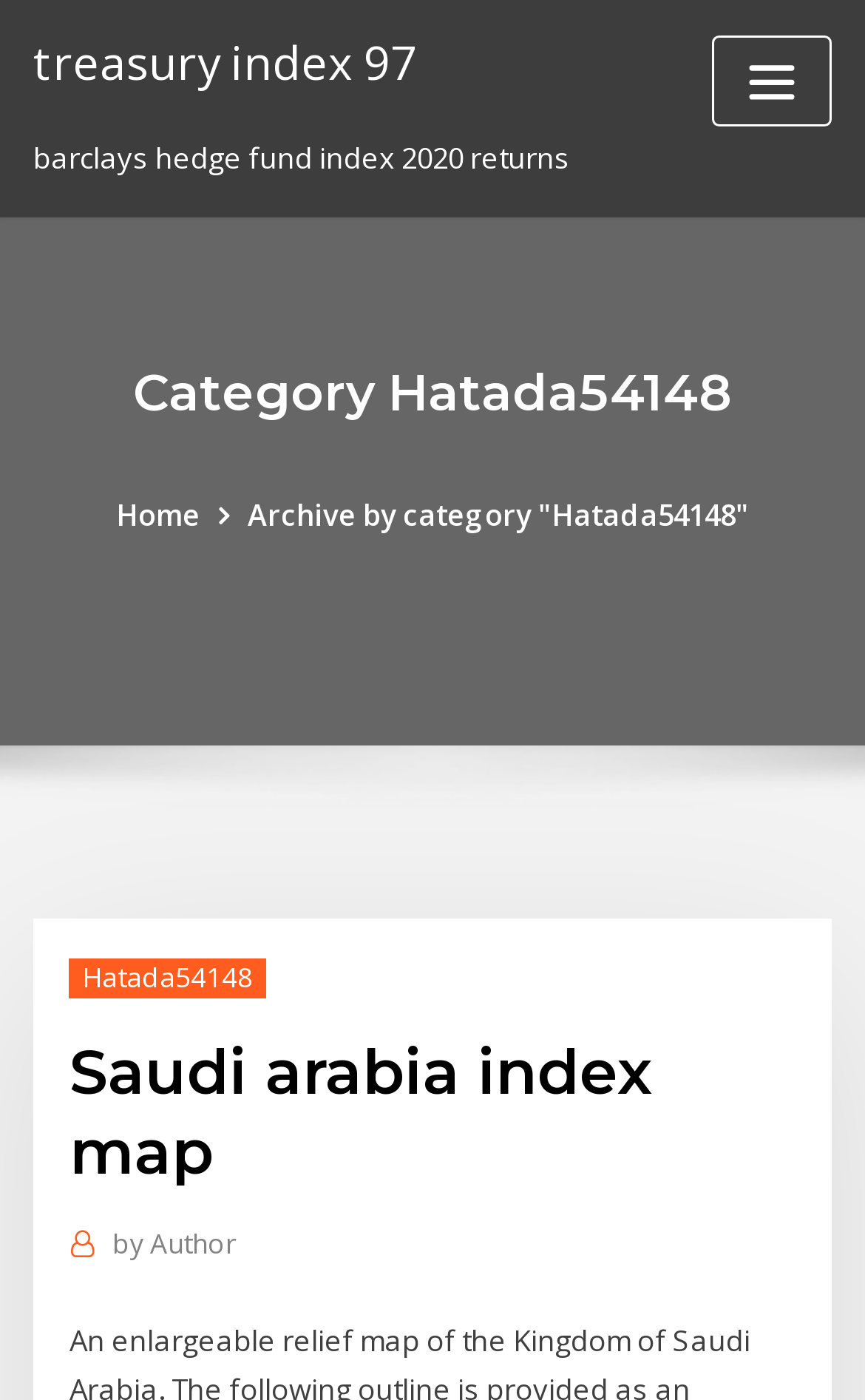Predict the bounding box of the UI element based on the description: "by Author". The coordinates should be four float numbers between 0 and 1, formatted as [left, top, right, bottom].

[0.13, 0.871, 0.274, 0.905]